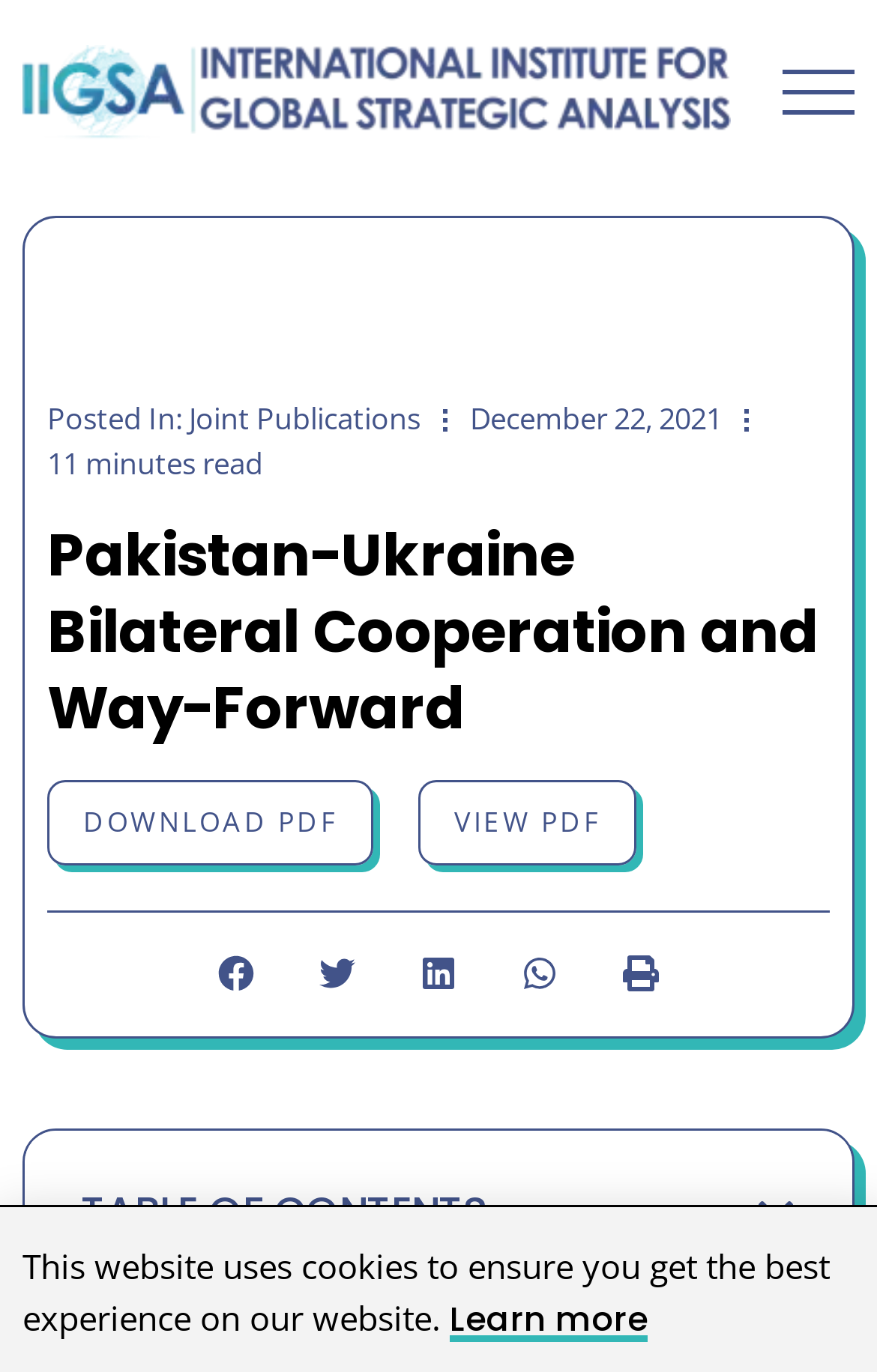Locate the bounding box coordinates of the UI element described by: "Download PDF". The bounding box coordinates should consist of four float numbers between 0 and 1, i.e., [left, top, right, bottom].

[0.054, 0.569, 0.426, 0.631]